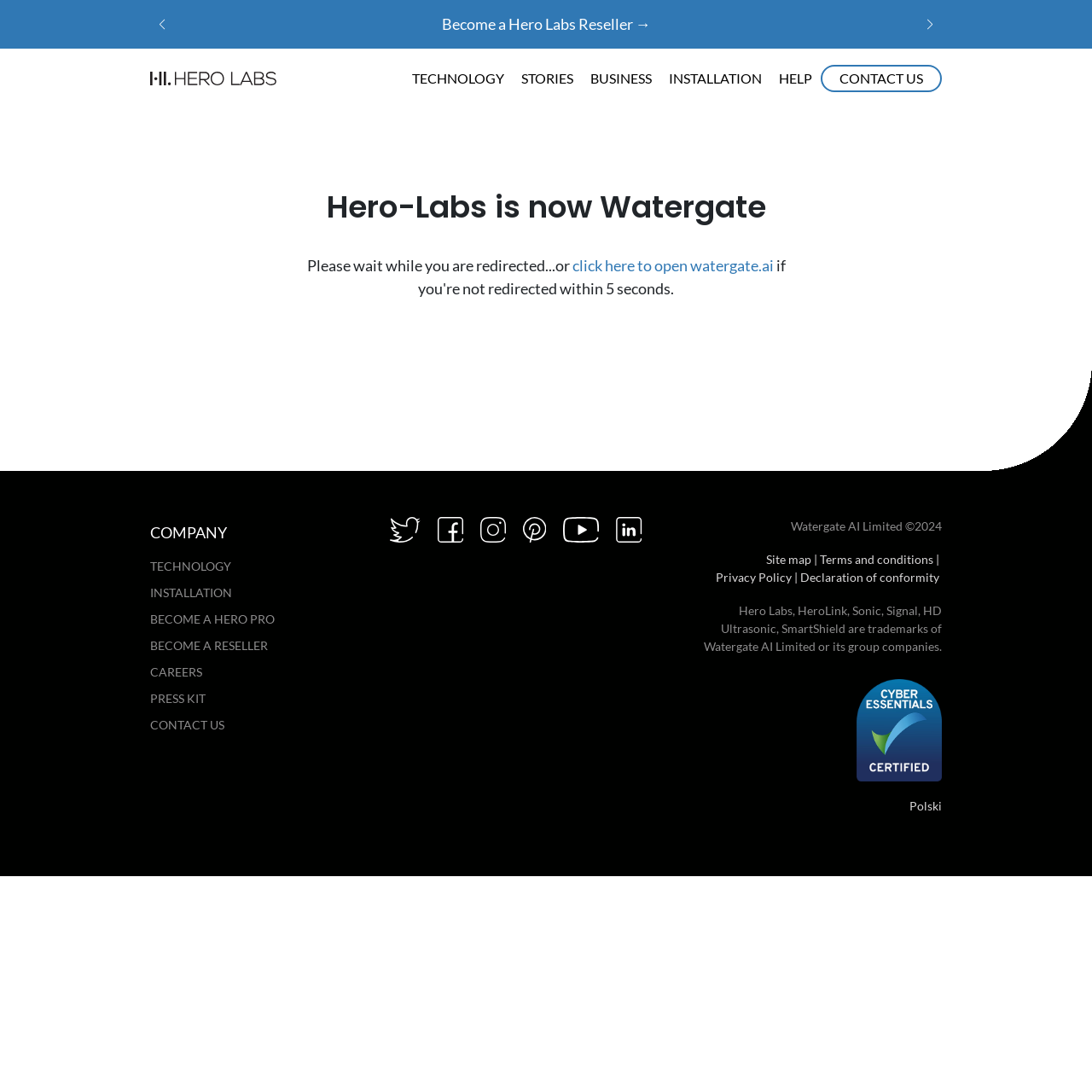Using floating point numbers between 0 and 1, provide the bounding box coordinates in the format (top-left x, top-left y, bottom-right x, bottom-right y). Locate the UI element described here: Marketing

None